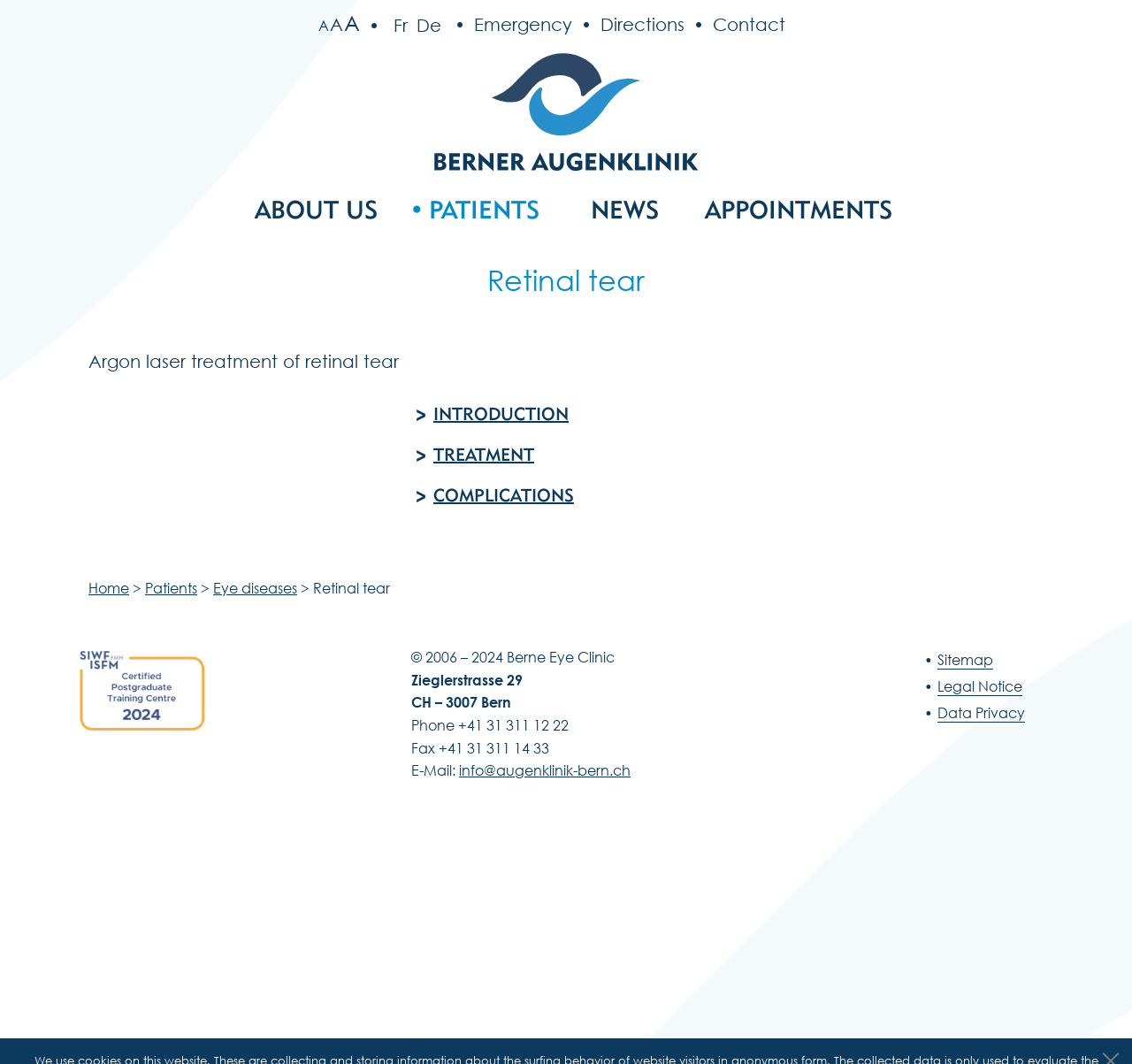How many menu items are in the main menu?
Answer the question with just one word or phrase using the image.

5